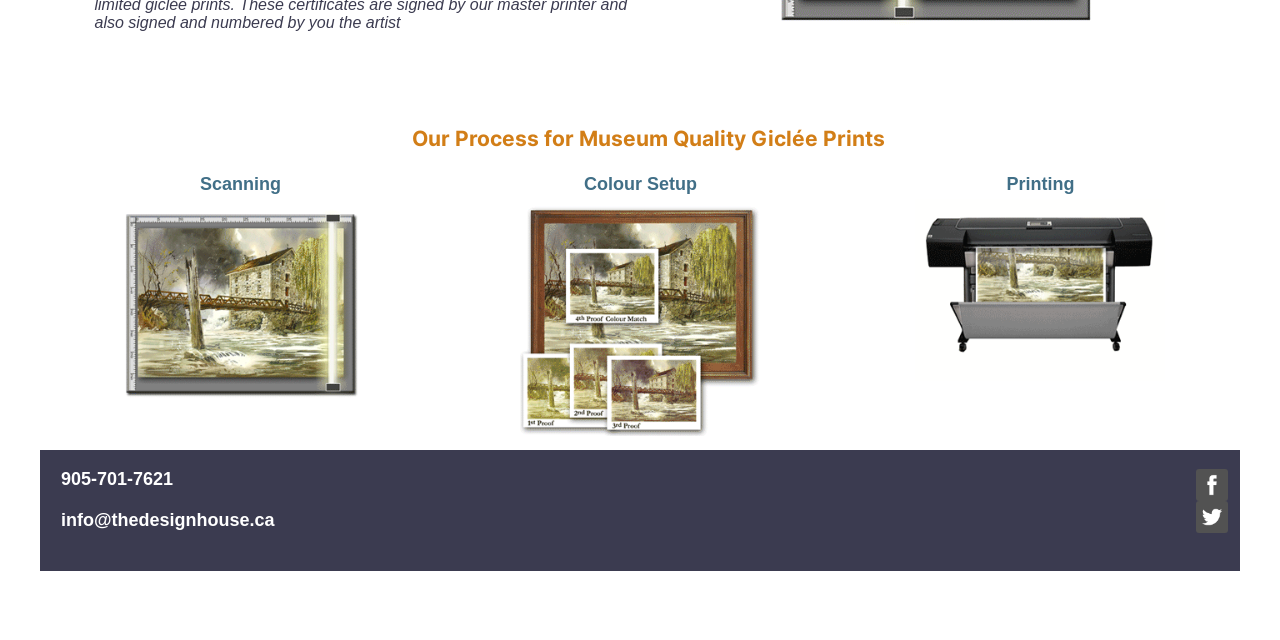Identify the bounding box of the HTML element described as: "alt="Social Icon"".

[0.934, 0.783, 0.959, 0.833]